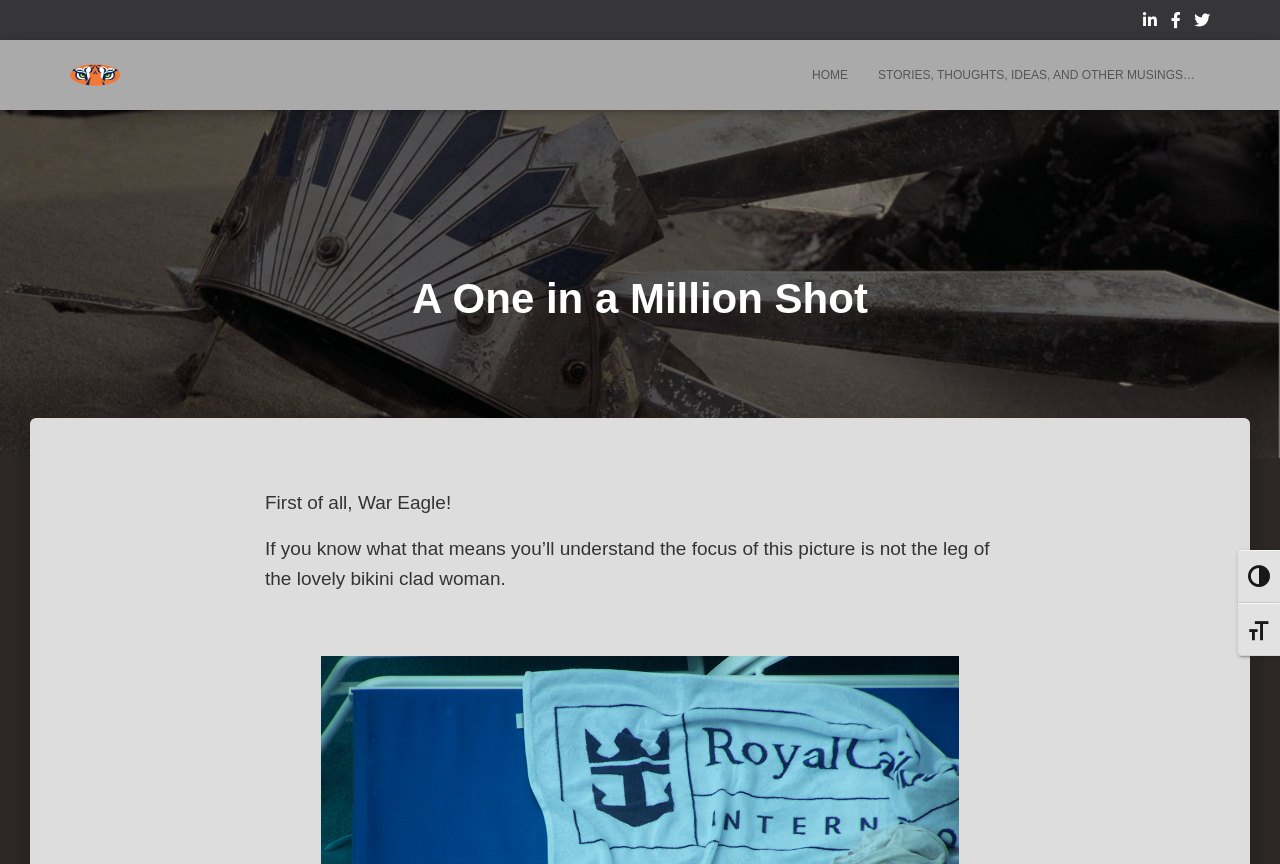Construct a thorough caption encompassing all aspects of the webpage.

The webpage is about a personal blog or website, titled "A One in a Million Shot" by BJLindholm.name. At the top right corner, there are two buttons, "Toggle High Contrast" and "Toggle Font size", which are not pressed. Below these buttons, there are three social media links, LinkedIn, Facebook, and Twitter, aligned horizontally. 

On the top left, there is a logo or an image of BJLindholm.name, accompanied by a link to the website's homepage. Next to it, there are two more links, "HOME" and "STORIES, THOUGHTS, IDEAS, AND OTHER MUSINGS…", which are also aligned horizontally.

The main content of the webpage is a blog post or an article, titled "A One in a Million Shot". The article starts with a heading, followed by three paragraphs of text. The first paragraph begins with "First of all, War Eagle!", and the second paragraph explains that the focus of the picture is not the leg of the lovely bikini-clad woman. The third paragraph is a single non-breaking space character.